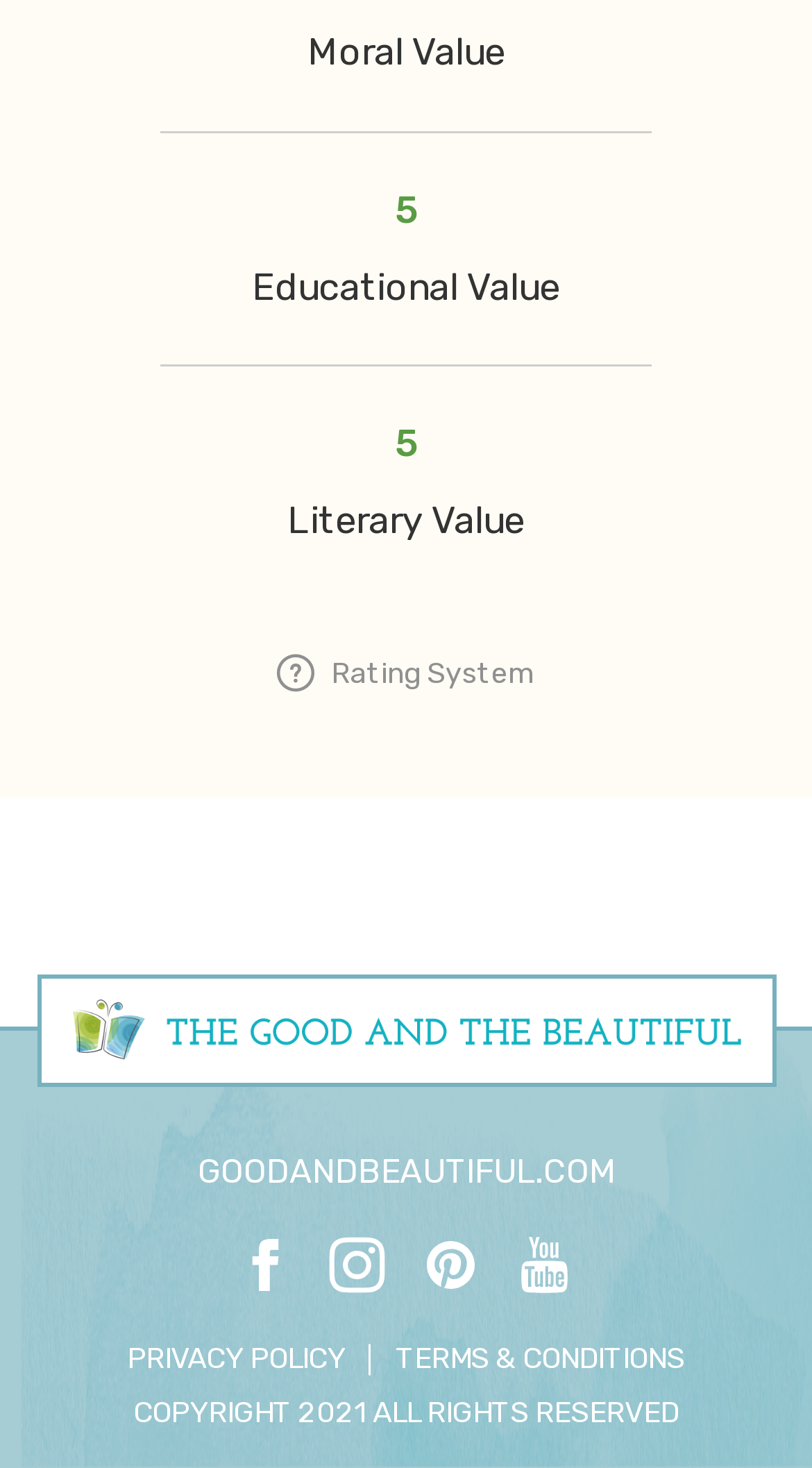Identify the bounding box coordinates for the UI element described by the following text: "Terms & Conditions". Provide the coordinates as four float numbers between 0 and 1, in the format [left, top, right, bottom].

[0.487, 0.914, 0.844, 0.938]